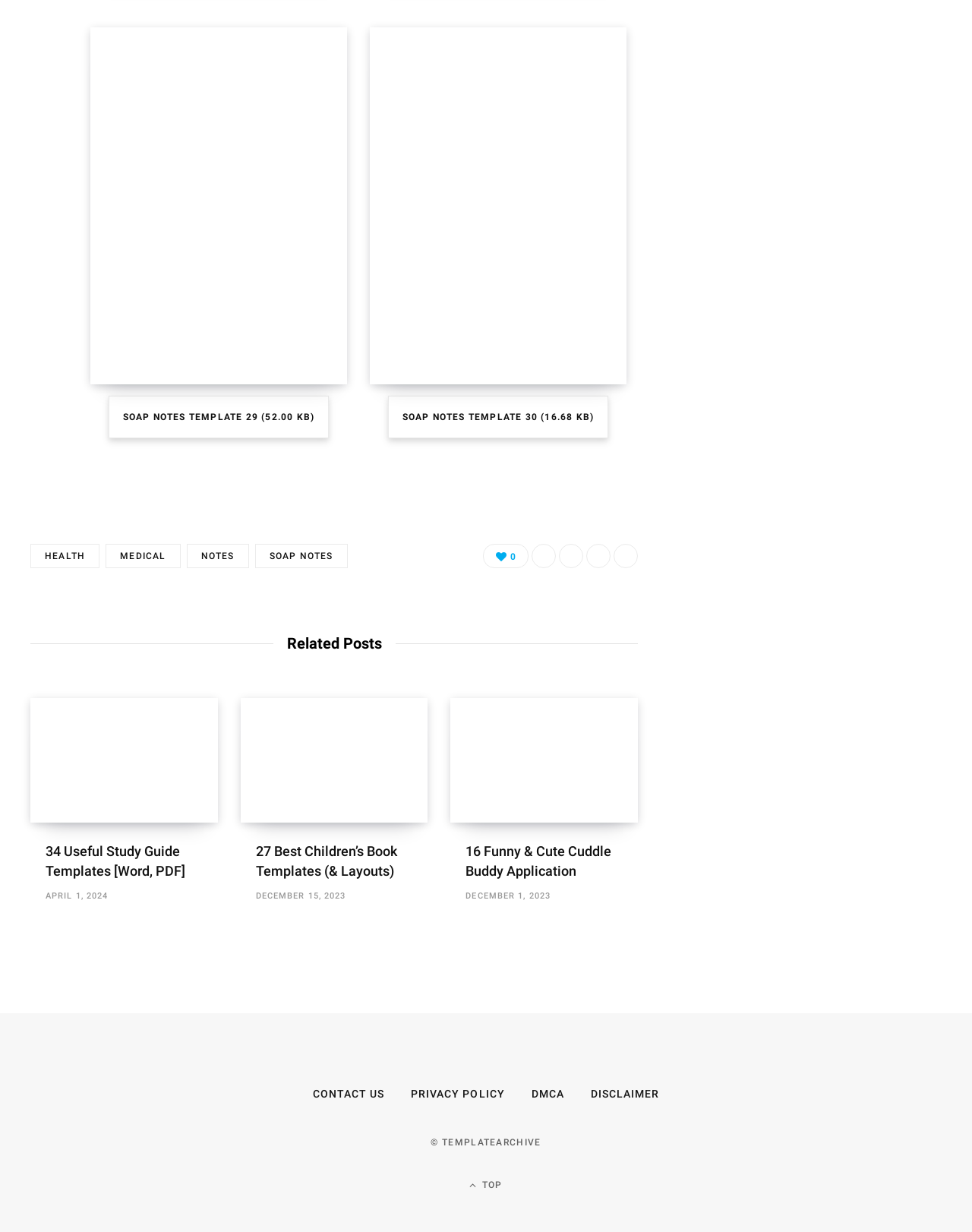How many related posts are shown on the webpage?
Can you provide a detailed and comprehensive answer to the question?

The related posts section is indicated by the heading 'Related Posts'. Below this heading, there are three articles, each containing a link, an image, a heading, and a time. Therefore, there are three related posts shown on the webpage.